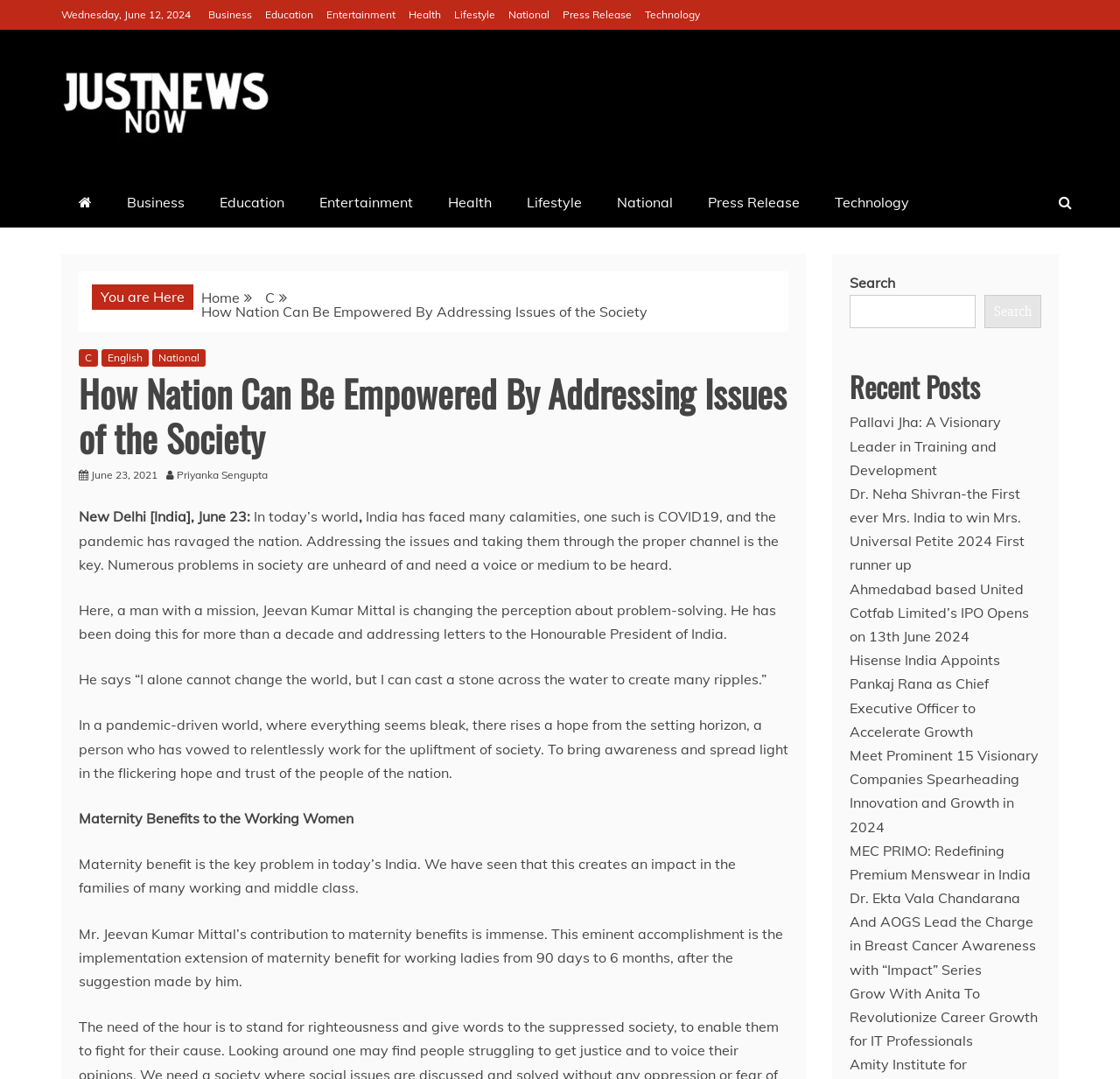Locate the UI element described as follows: "C". Return the bounding box coordinates as four float numbers between 0 and 1 in the order [left, top, right, bottom].

[0.07, 0.323, 0.088, 0.34]